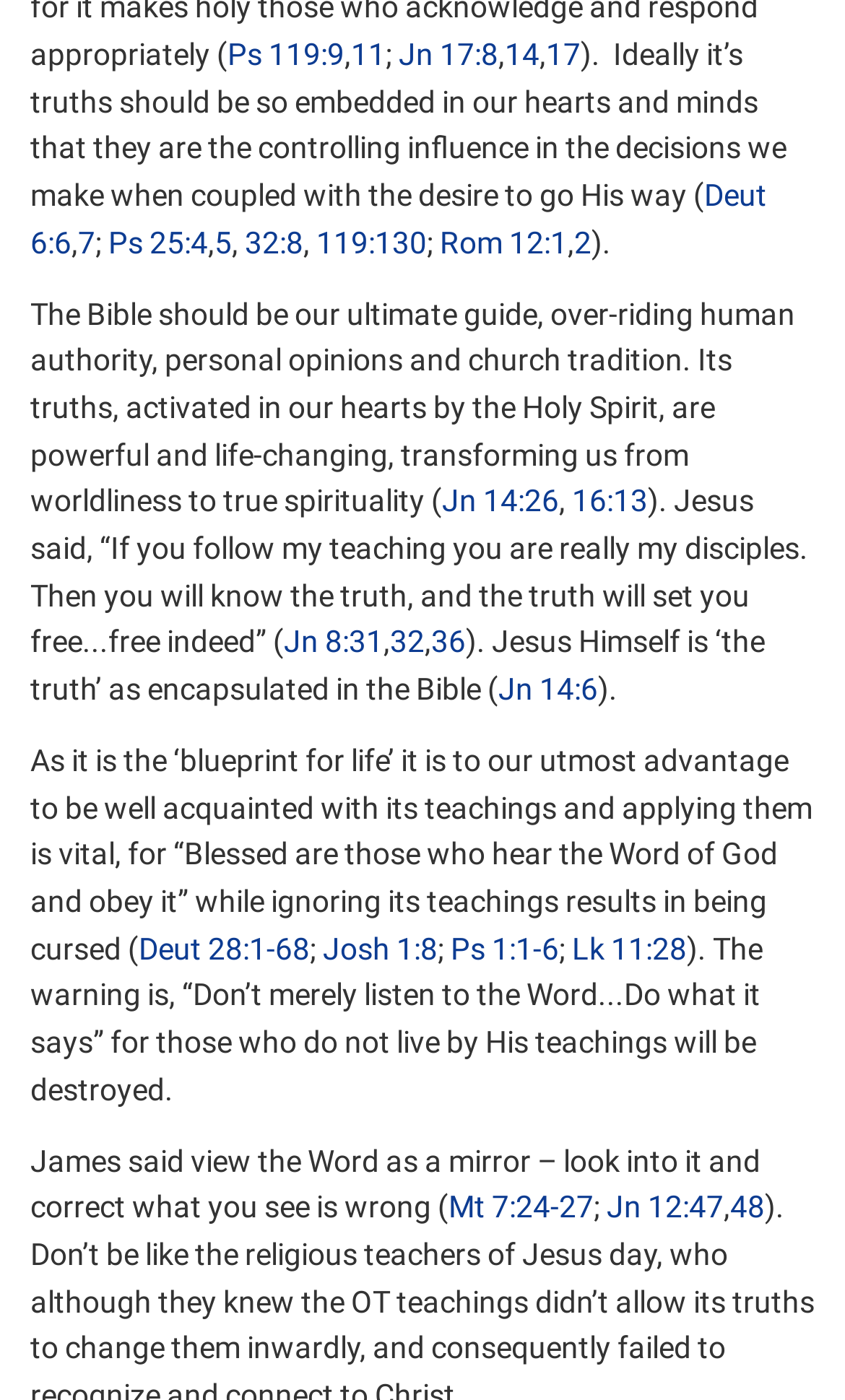What is the ultimate guide mentioned in the text?
Using the visual information, answer the question in a single word or phrase.

The Bible